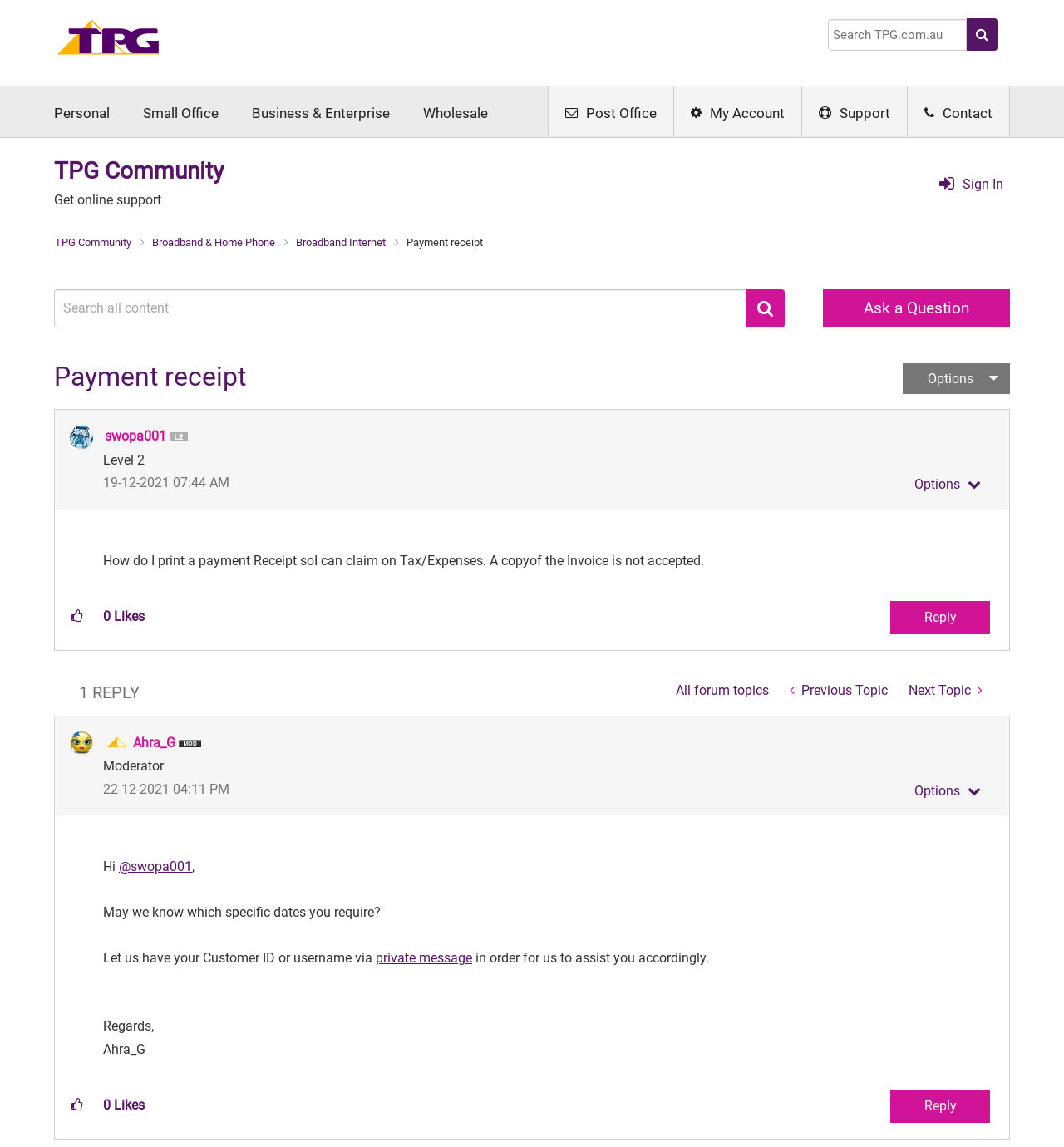Give a one-word or short-phrase answer to the following question: 
What is the purpose of the 'Kudos' button?

To give likes